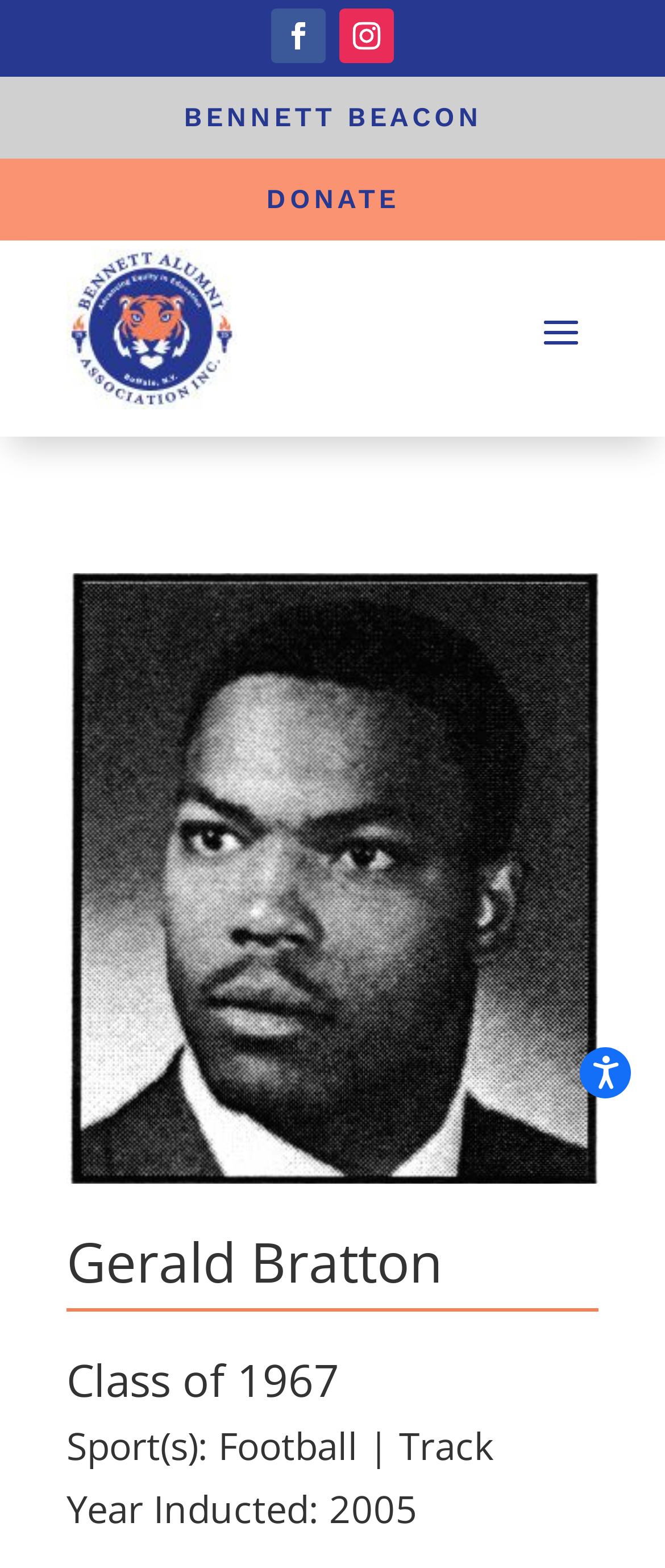Determine the bounding box for the UI element described here: "6012 696 5282".

None